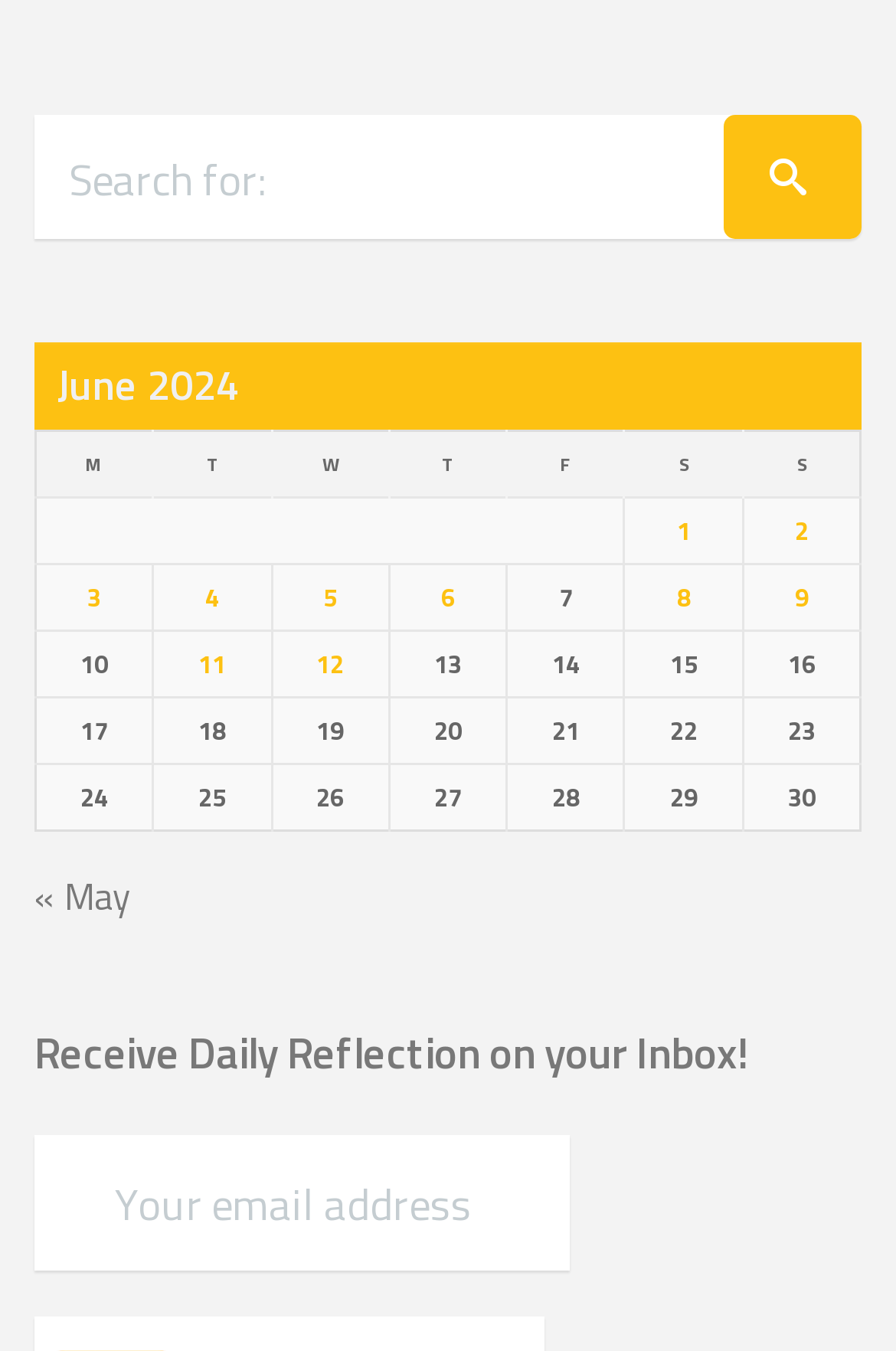Please specify the bounding box coordinates of the clickable region to carry out the following instruction: "Click on a date". The coordinates should be four float numbers between 0 and 1, in the format [left, top, right, bottom].

[0.04, 0.369, 0.697, 0.418]